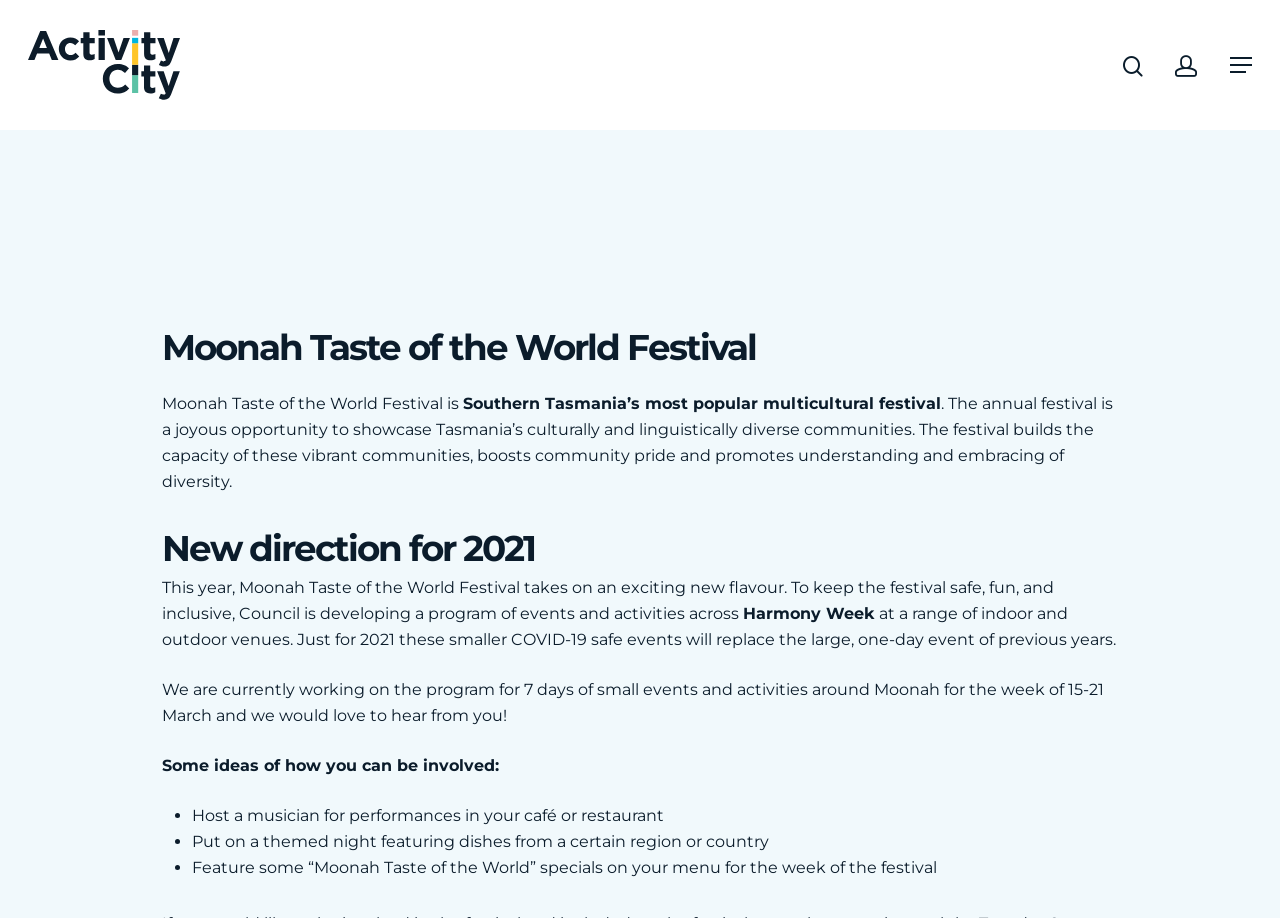Locate the bounding box coordinates of the clickable element to fulfill the following instruction: "Open Navigation Menu". Provide the coordinates as four float numbers between 0 and 1 in the format [left, top, right, bottom].

[0.961, 0.06, 0.978, 0.082]